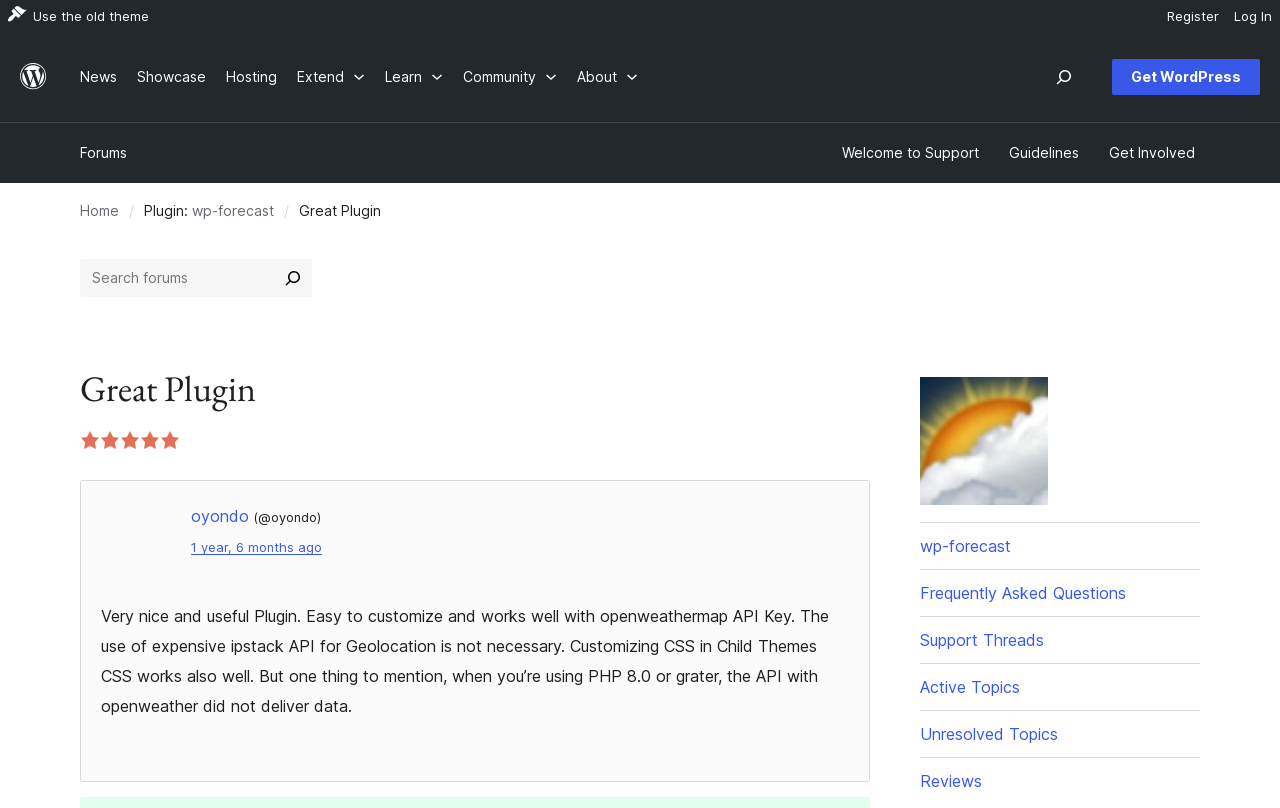Please provide a comprehensive response to the question based on the details in the image: What is the purpose of the search box?

I found the purpose of the search box by looking at the text 'Search for:' which is located inside the search box.